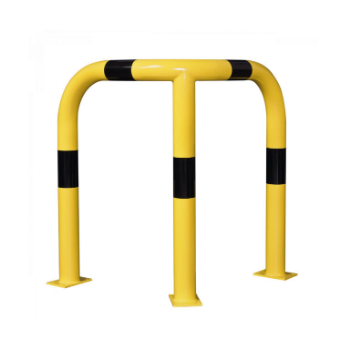How is the barrier installed?
Could you please answer the question thoroughly and with as much detail as possible?

Each unit is equipped with mounting feet, facilitating quick and secure installation into concrete surfaces, which implies that the barrier is installed by mounting it into concrete surfaces.